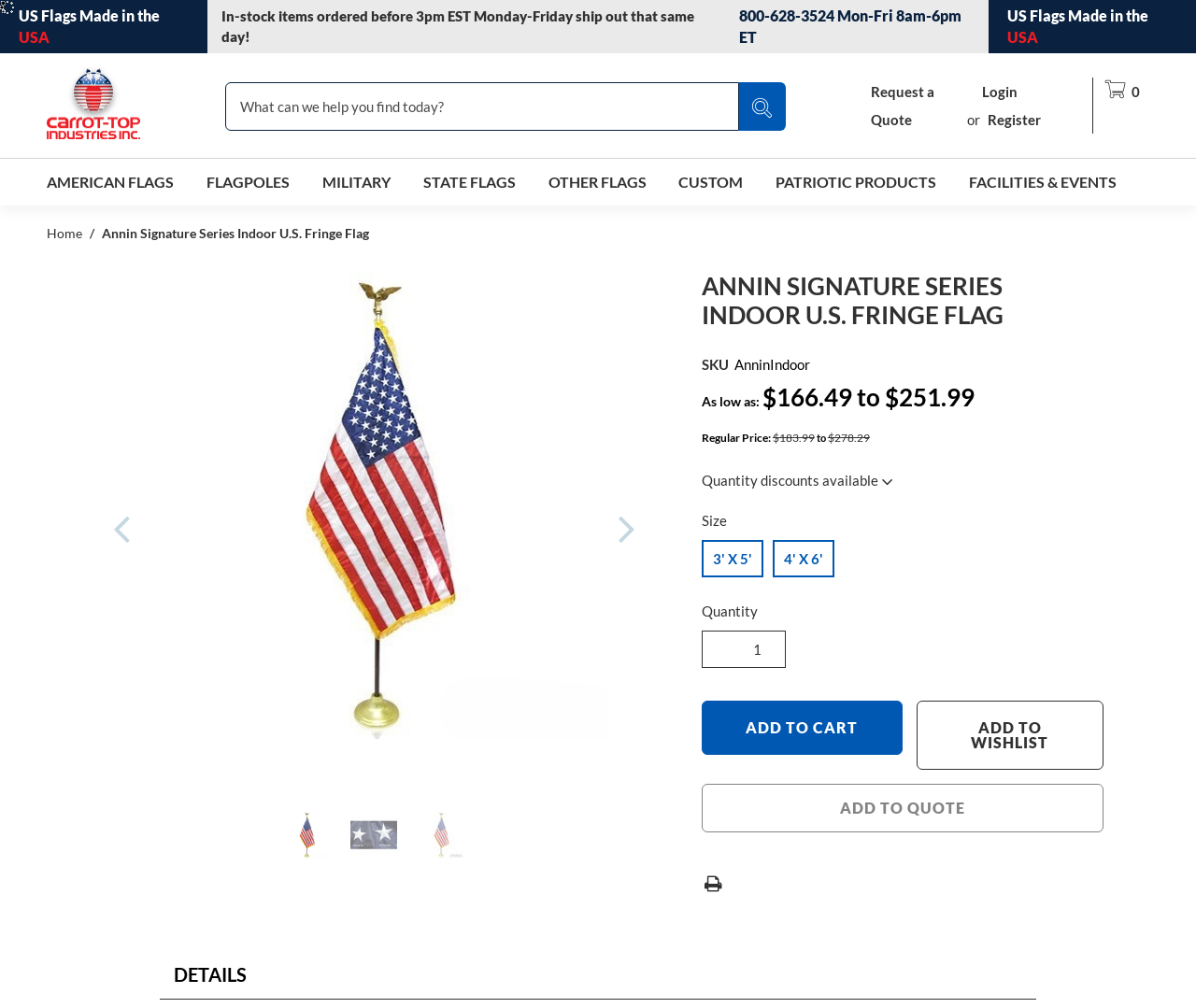Answer the following inquiry with a single word or phrase:
What is the default quantity of the flag?

1